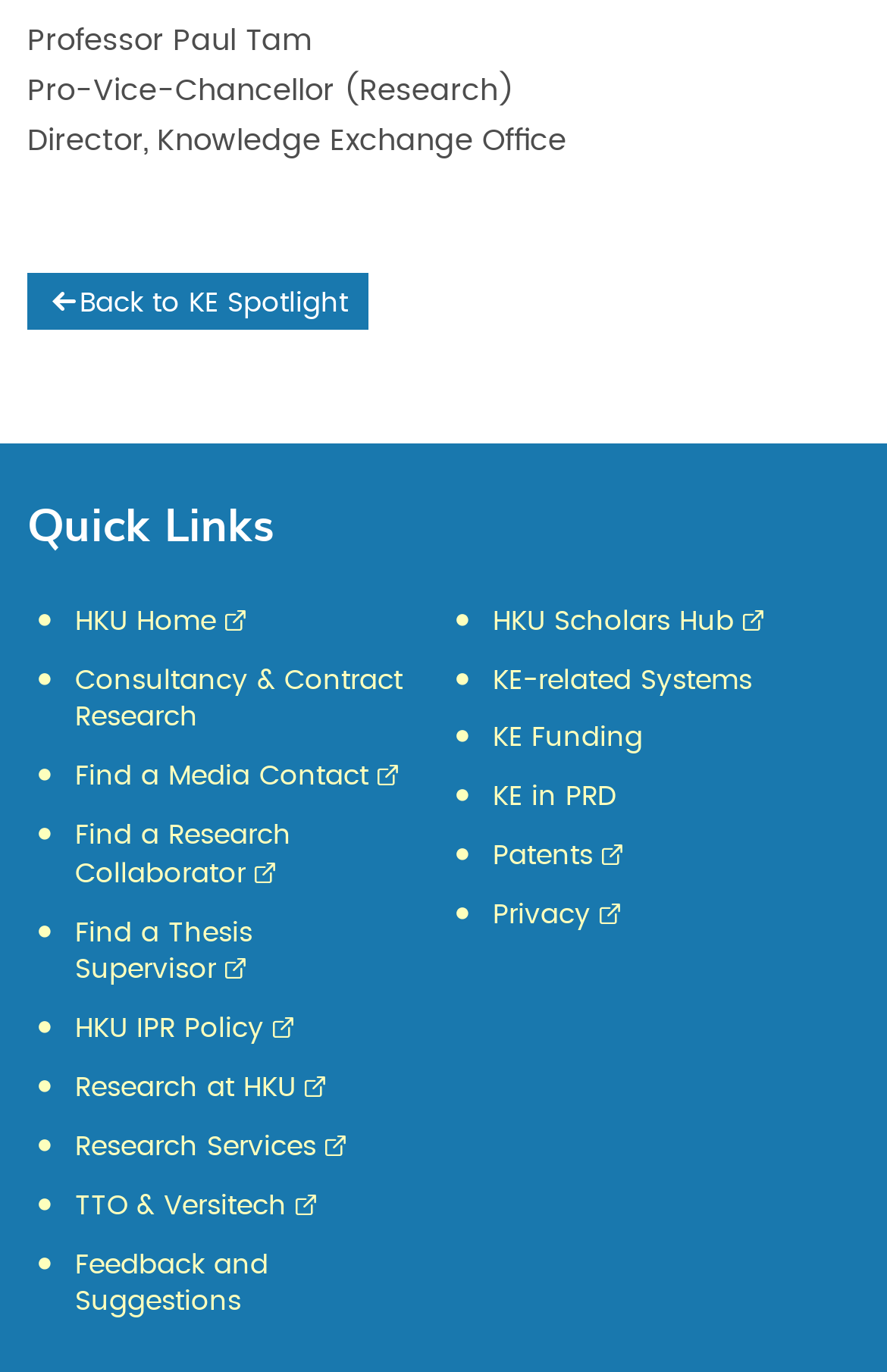What is the professor's role?
Answer the question with just one word or phrase using the image.

Pro-Vice-Chancellor (Research)